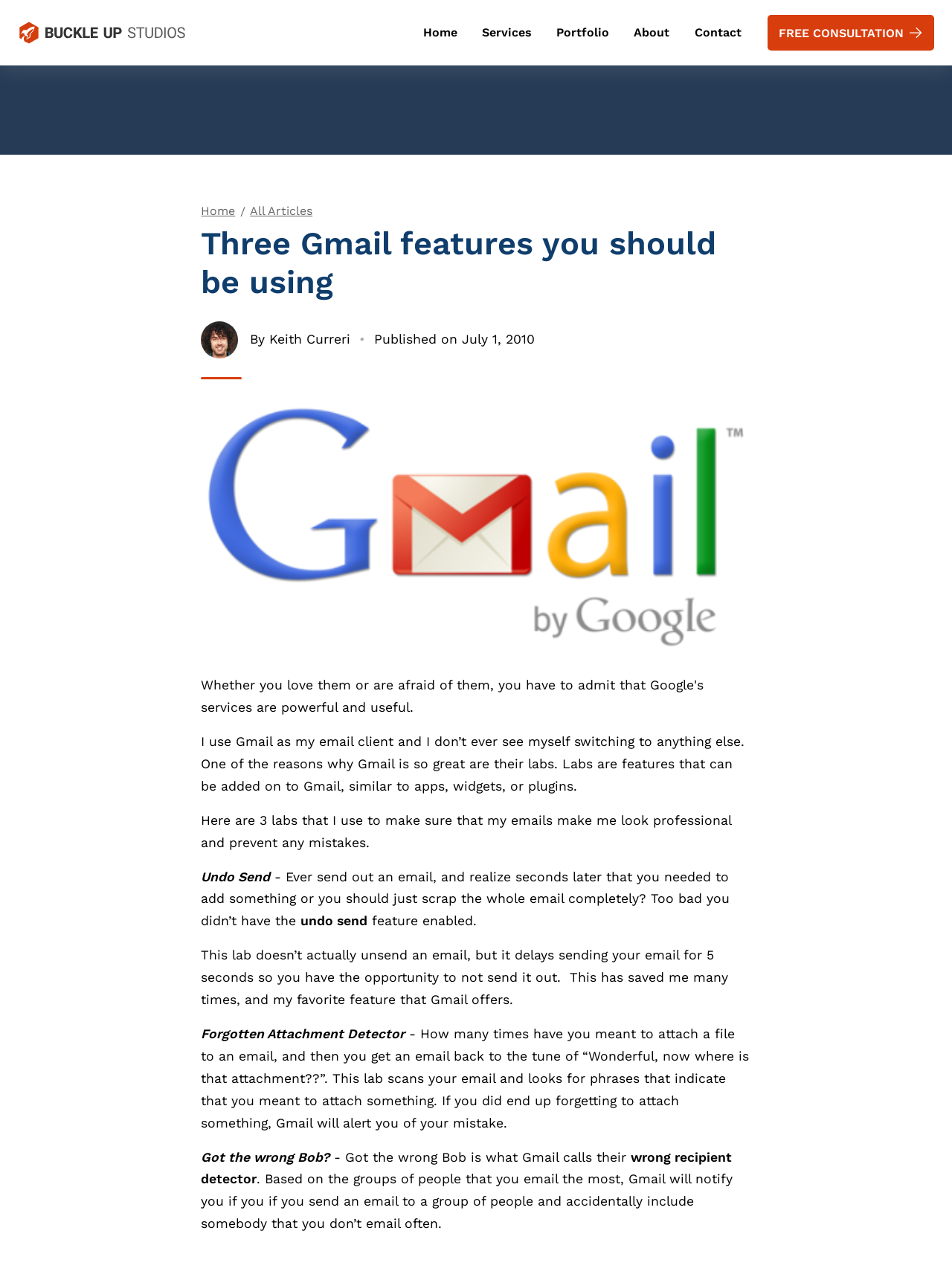Please determine the bounding box coordinates of the element's region to click in order to carry out the following instruction: "View services". The coordinates should be four float numbers between 0 and 1, i.e., [left, top, right, bottom].

[0.506, 0.019, 0.558, 0.033]